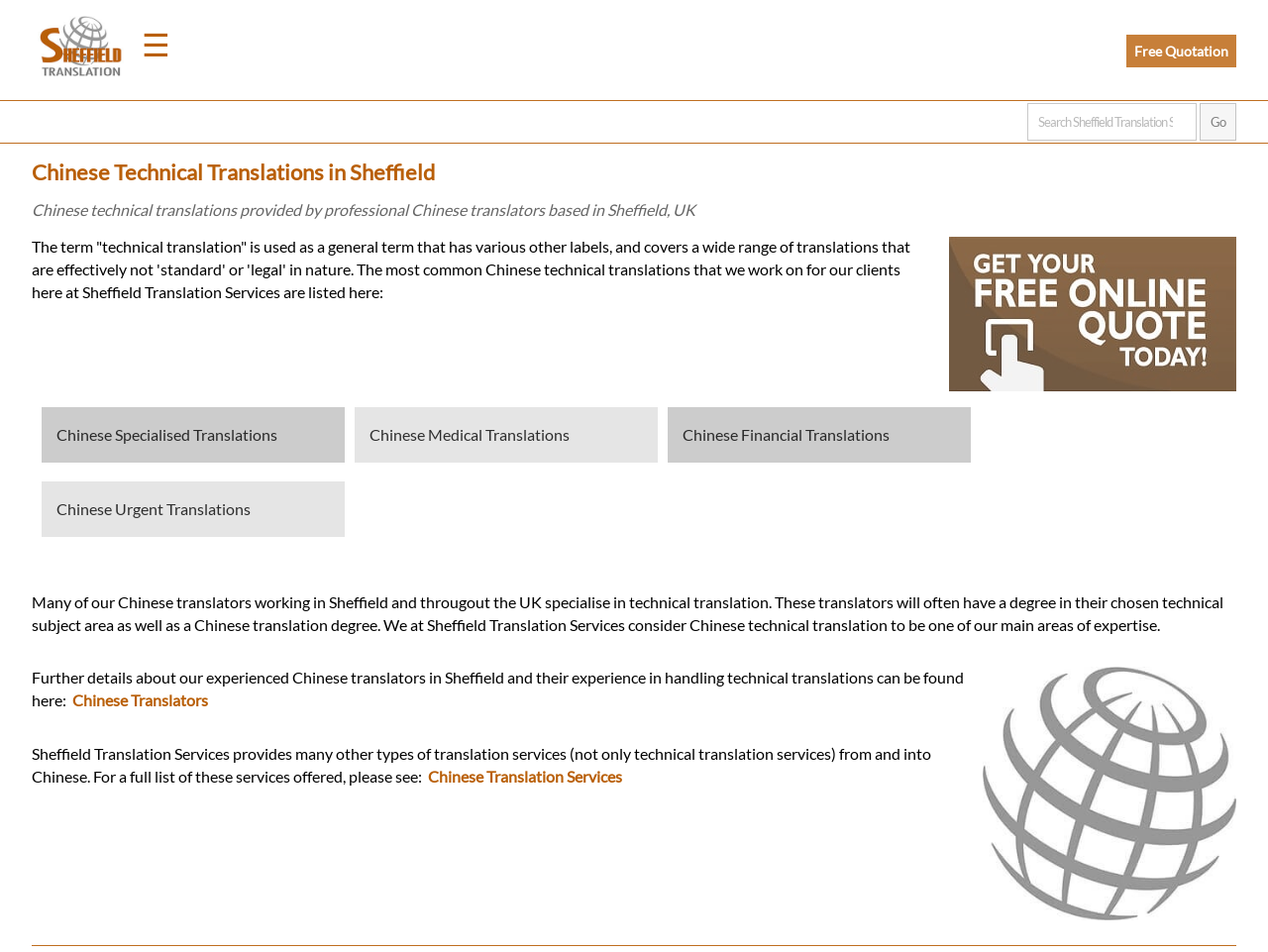Determine the bounding box coordinates in the format (top-left x, top-left y, bottom-right x, bottom-right y). Ensure all values are floating point numbers between 0 and 1. Identify the bounding box of the UI element described by: Free Quotation

[0.888, 0.036, 0.975, 0.071]